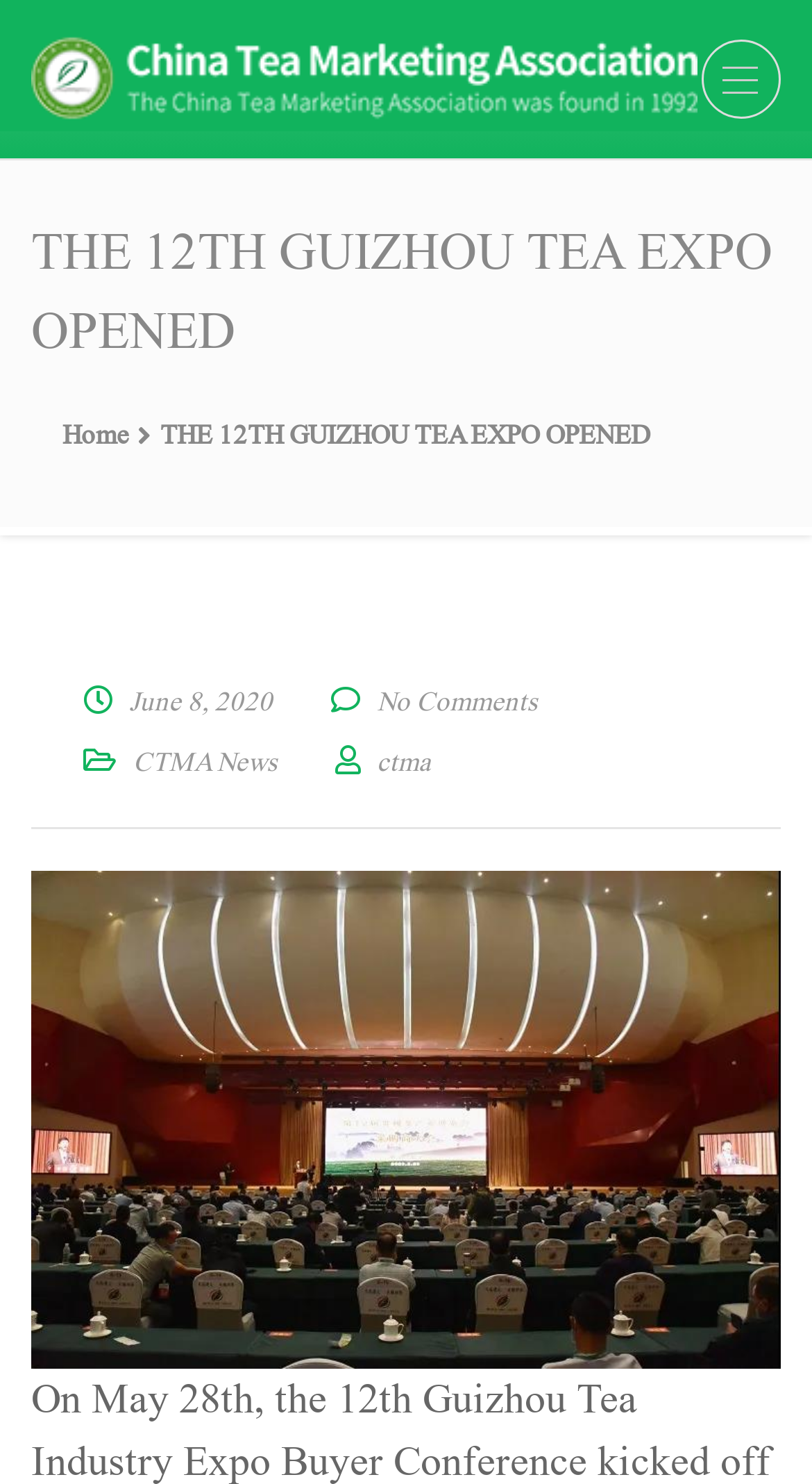Describe every aspect of the webpage comprehensively.

The webpage is about the 12th Guizhou Tea Expo, organized by the China Tea Marketing Association (CTMA). At the top, there is a heading that reads "THE 12TH GUIZHOU TEA EXPO OPENED". Below the heading, there is a brief description of CTMA, stating that it was founded in 1992. 

To the top-left, there are three links related to CTMA, including an image link and two text links with the same text "The China Tea Marketing Association (CTMA)". 

On the top-right, there is a link with no text, followed by a heading "THE 12TH GUIZHOU TEA EXPO OPENED". Below this heading, there are several links, including "Home", a date "June 8, 2020", an icon, "No Comments", "CTMA News", and another icon "ctma". 

The main content of the webpage is an image that takes up most of the page, spanning from the middle to the bottom.